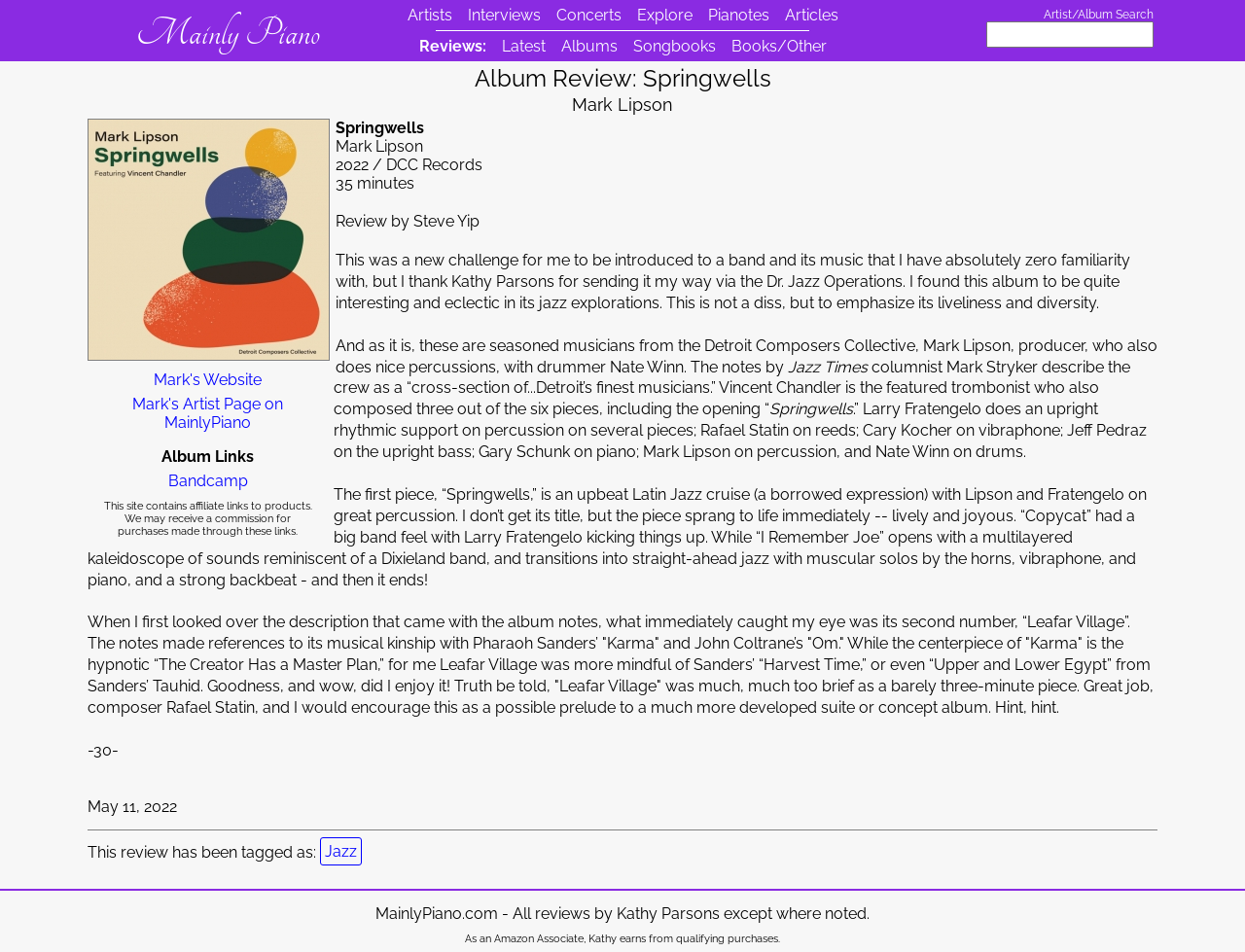Given the description "Mainly Piano", provide the bounding box coordinates of the corresponding UI element.

[0.109, 0.011, 0.257, 0.059]